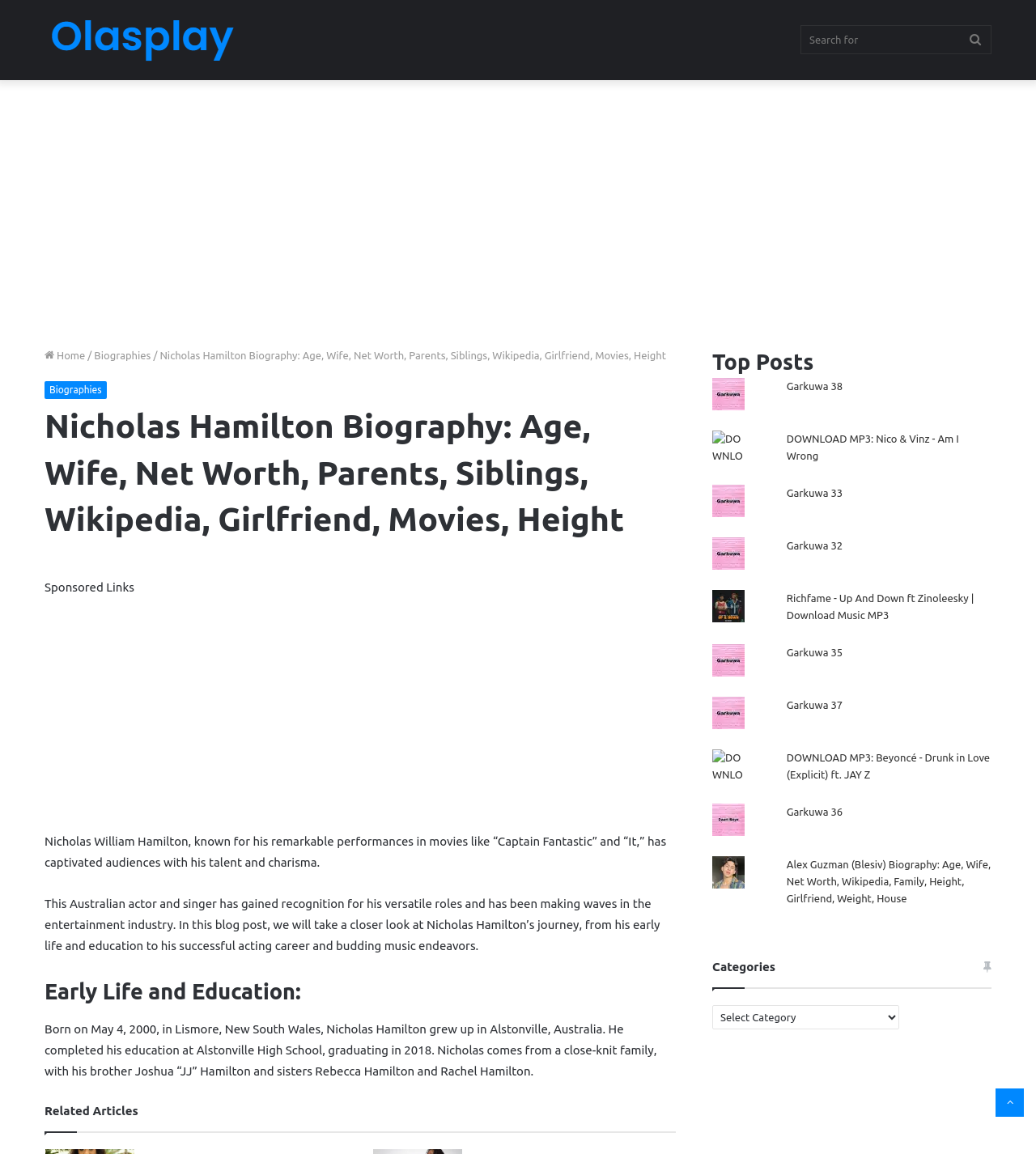Generate a thorough caption that explains the contents of the webpage.

This webpage is a biography of Nicholas Hamilton, an Australian actor and singer. At the top of the page, there is a primary navigation bar with a logo "Olasplay" on the left and a search bar on the right. Below the navigation bar, there is a large advertisement banner.

The main content of the page is divided into two sections: the biography section and the sidebar section. The biography section is on the left and takes up most of the page's width. It starts with a heading that displays the title of the biography, followed by a brief introduction to Nicholas Hamilton's career and achievements. The introduction is followed by a section about his early life and education, which includes details about his birthplace, family, and education.

Below the early life and education section, there are several paragraphs of text that provide more information about Nicholas Hamilton's life and career. The text is interspersed with headings that break up the content into sections.

On the right side of the page, there is a sidebar section that displays a list of top posts, each with a thumbnail image and a link to the post. The posts appear to be related to music and entertainment.

At the bottom of the page, there is a "Back to top" button that allows users to quickly scroll back to the top of the page.

There are several advertisements scattered throughout the page, including a large banner at the top and smaller ads in the sidebar section.